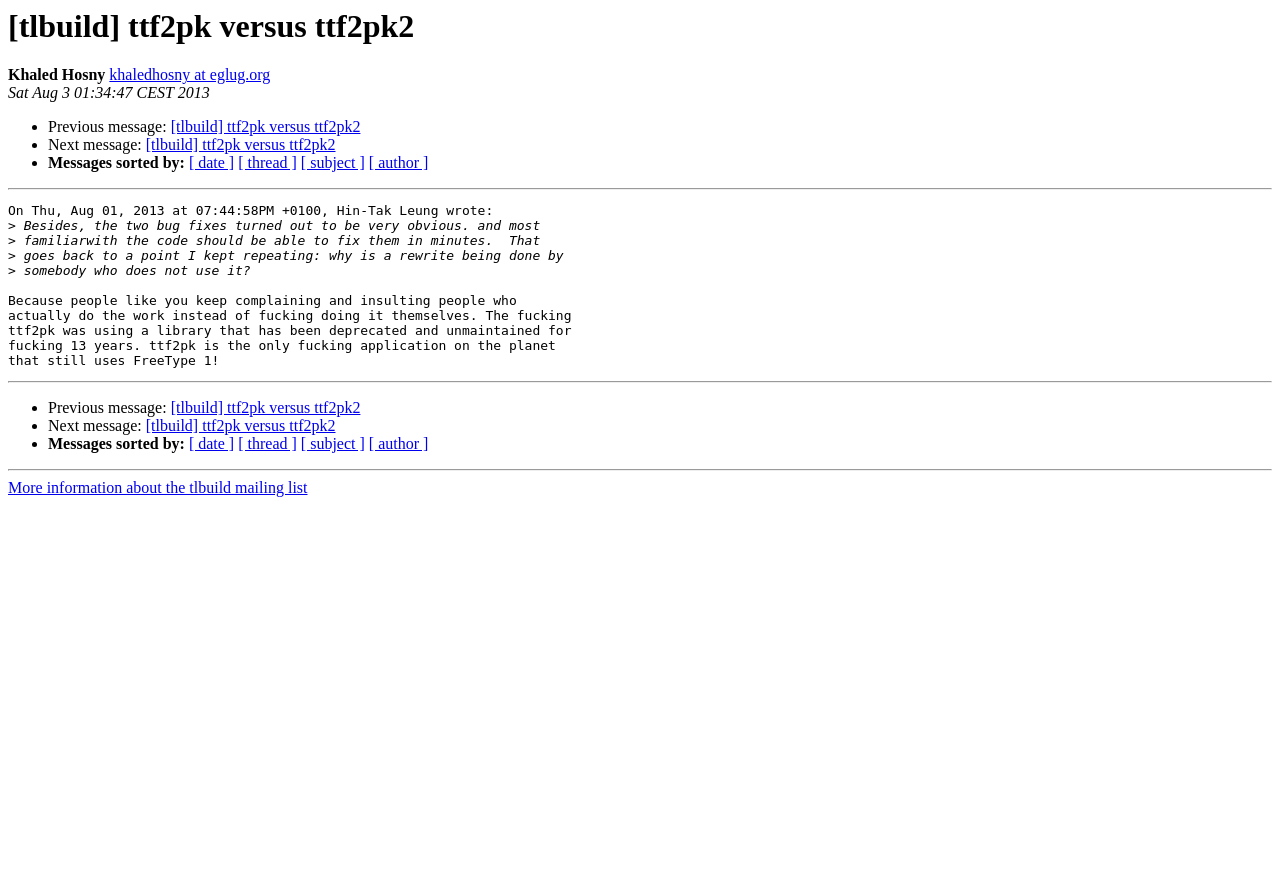Please answer the following question using a single word or phrase: How many separators are there on the webpage?

3